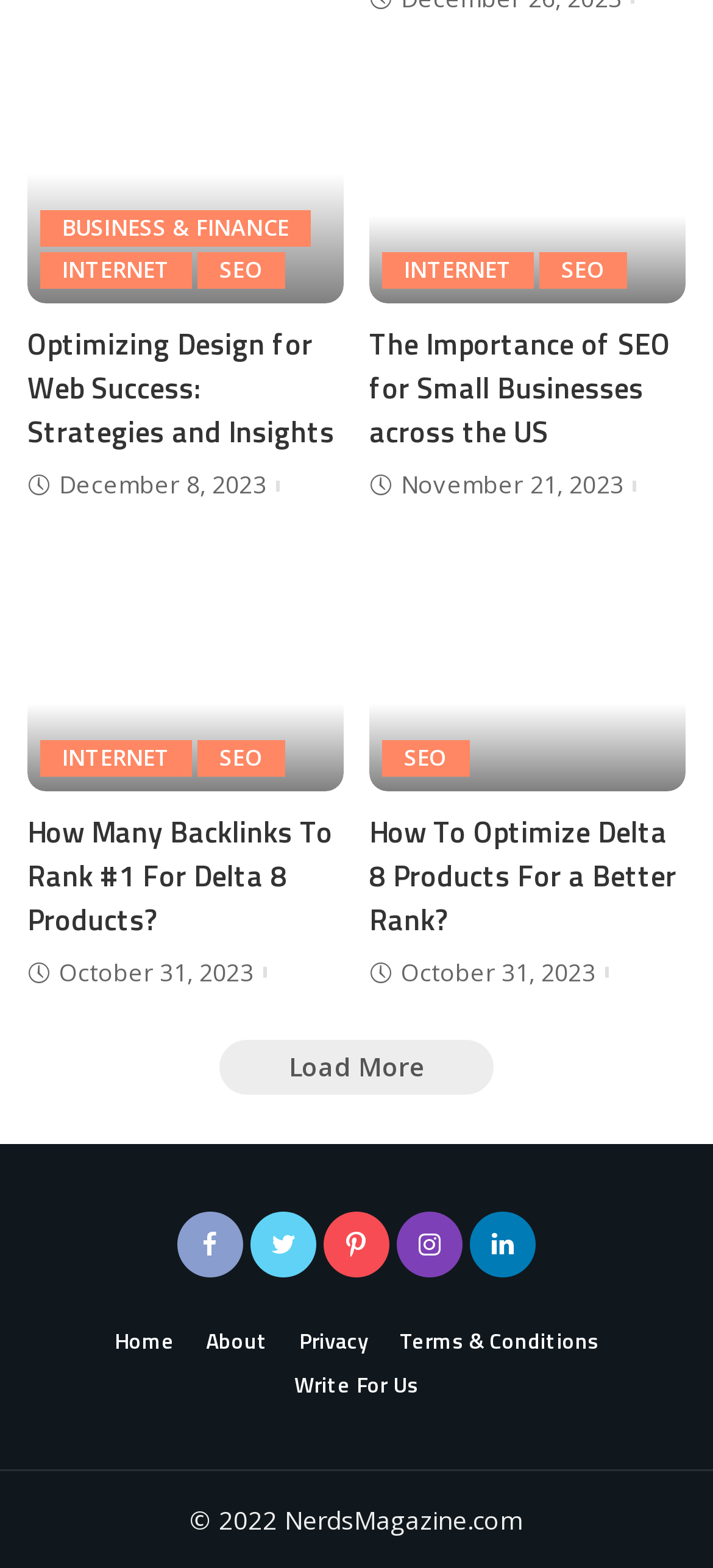Please find the bounding box coordinates of the element's region to be clicked to carry out this instruction: "Click on the 'SEO scrabble letters' image".

[0.518, 0.042, 0.962, 0.194]